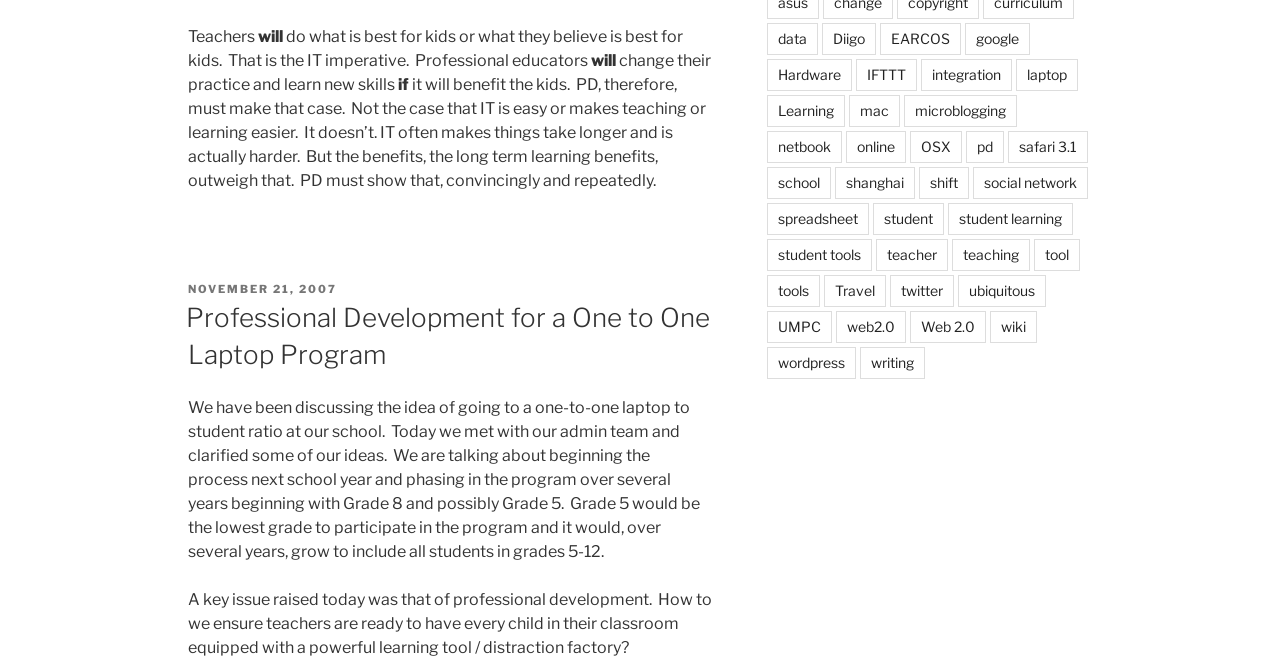What is the purpose of IT in education?
Using the image as a reference, give a one-word or short phrase answer.

To benefit kids